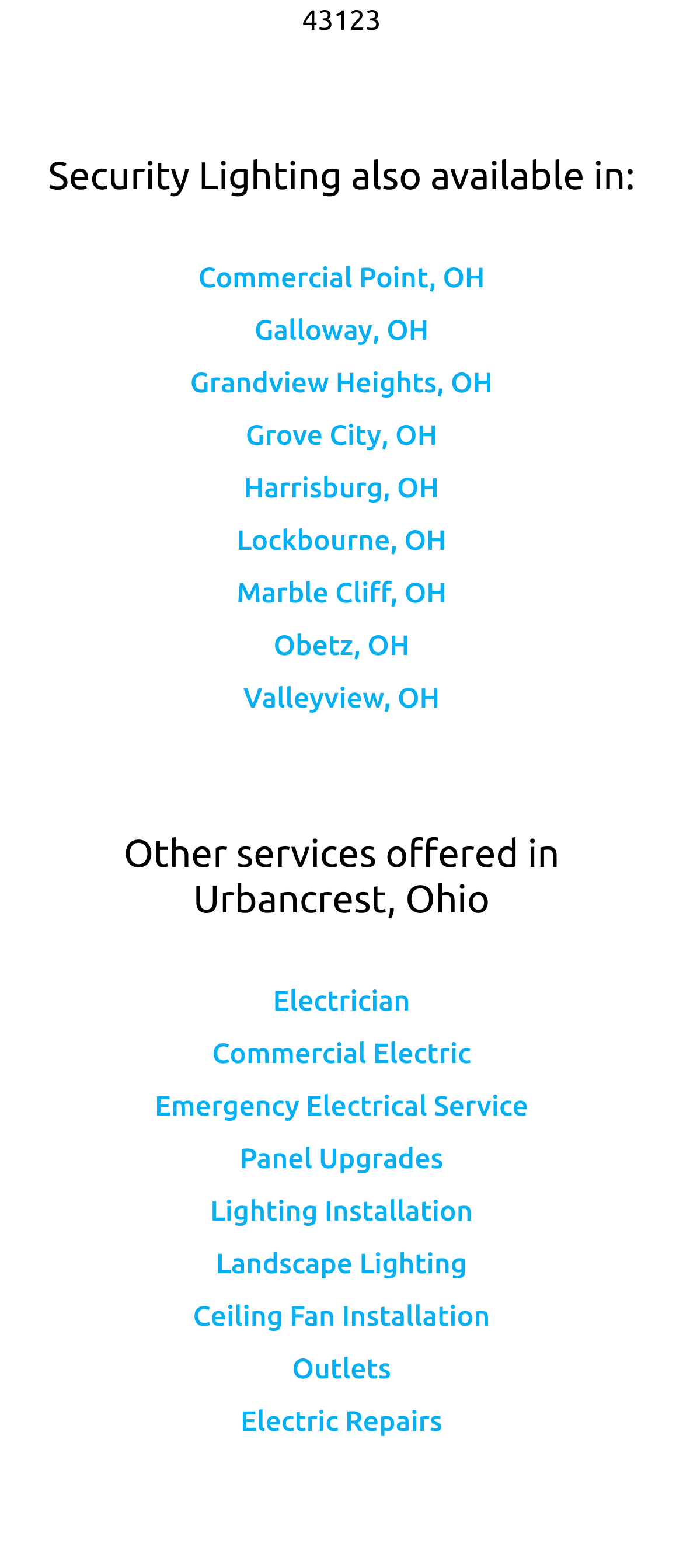Please identify the bounding box coordinates of the element that needs to be clicked to perform the following instruction: "View services in Commercial Point, OH".

[0.29, 0.167, 0.71, 0.187]